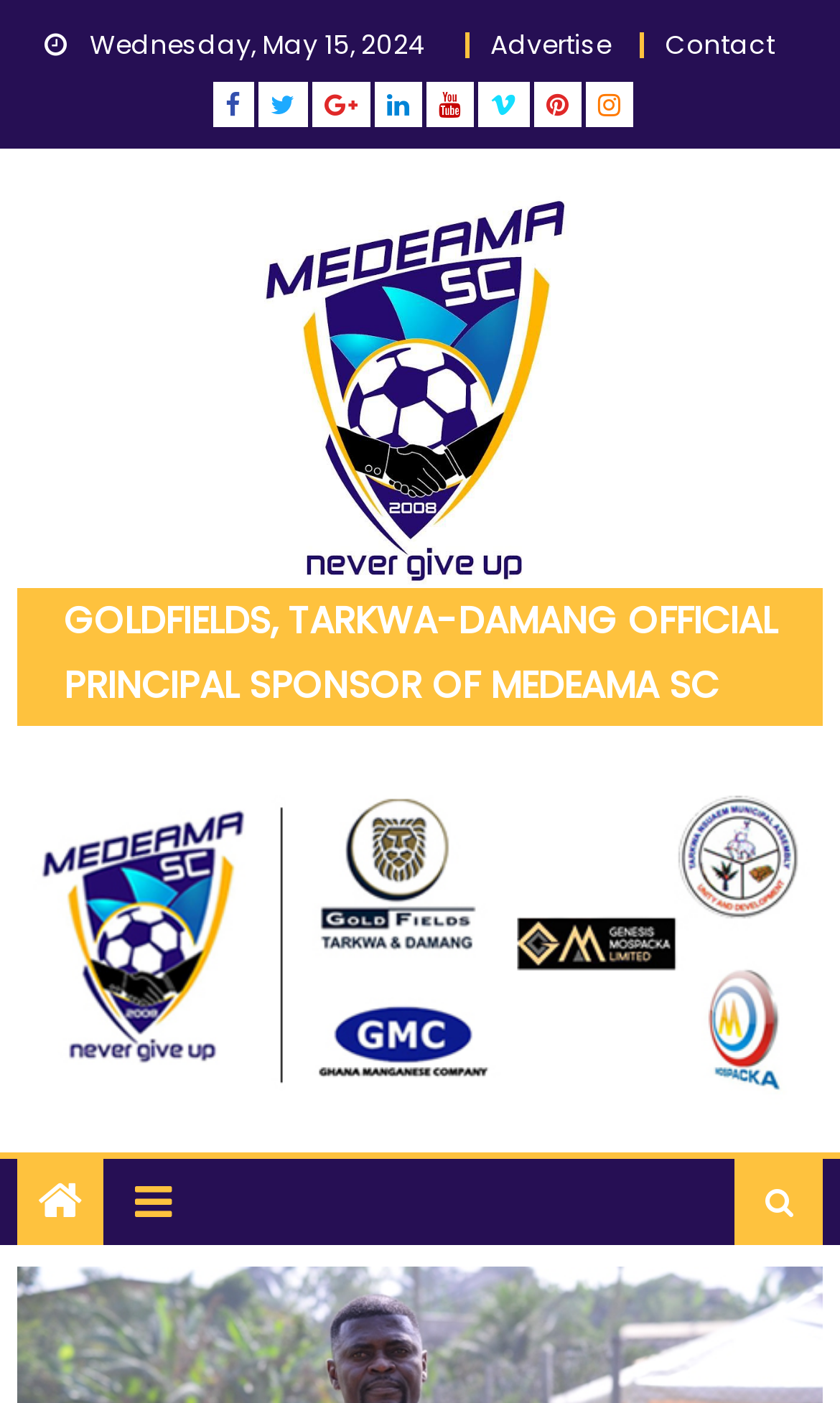How many social media links are there?
Look at the image and answer with only one word or phrase.

7